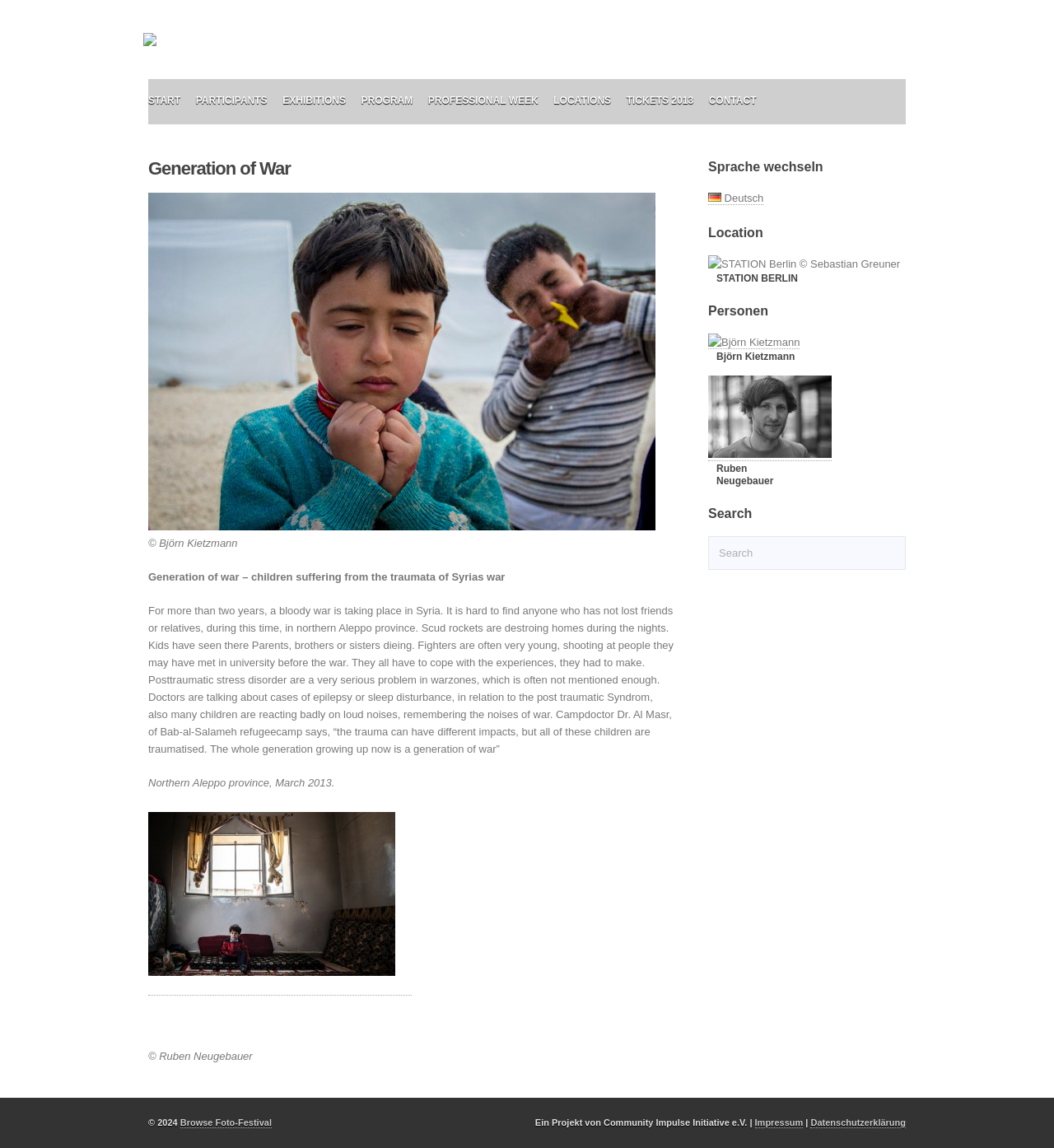Point out the bounding box coordinates of the section to click in order to follow this instruction: "View exhibitions".

[0.268, 0.08, 0.328, 0.098]